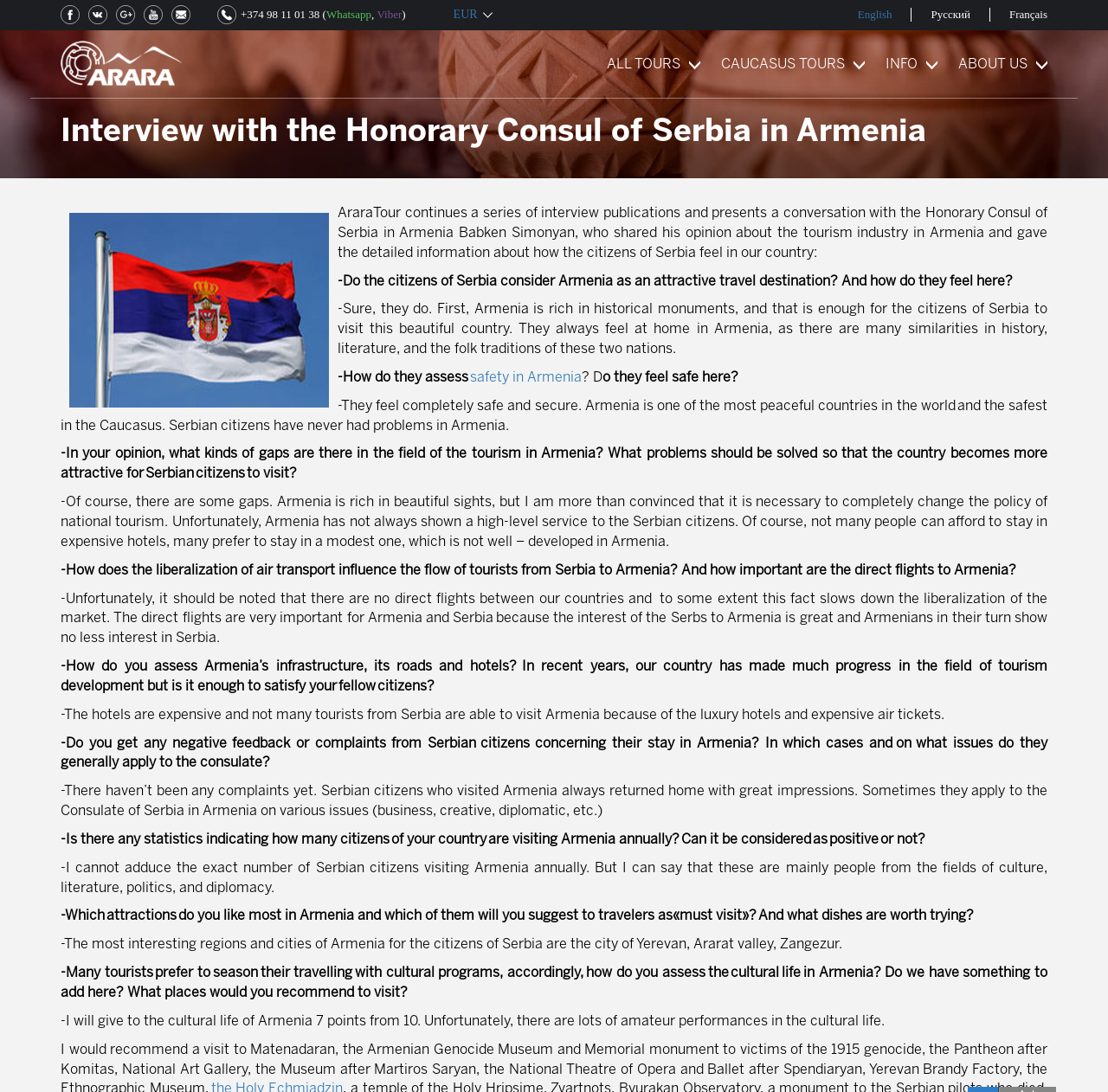How does the Honorary Consul of Serbia in Armenia assess the safety in Armenia?
Answer the question based on the image using a single word or a brief phrase.

Completely safe and secure